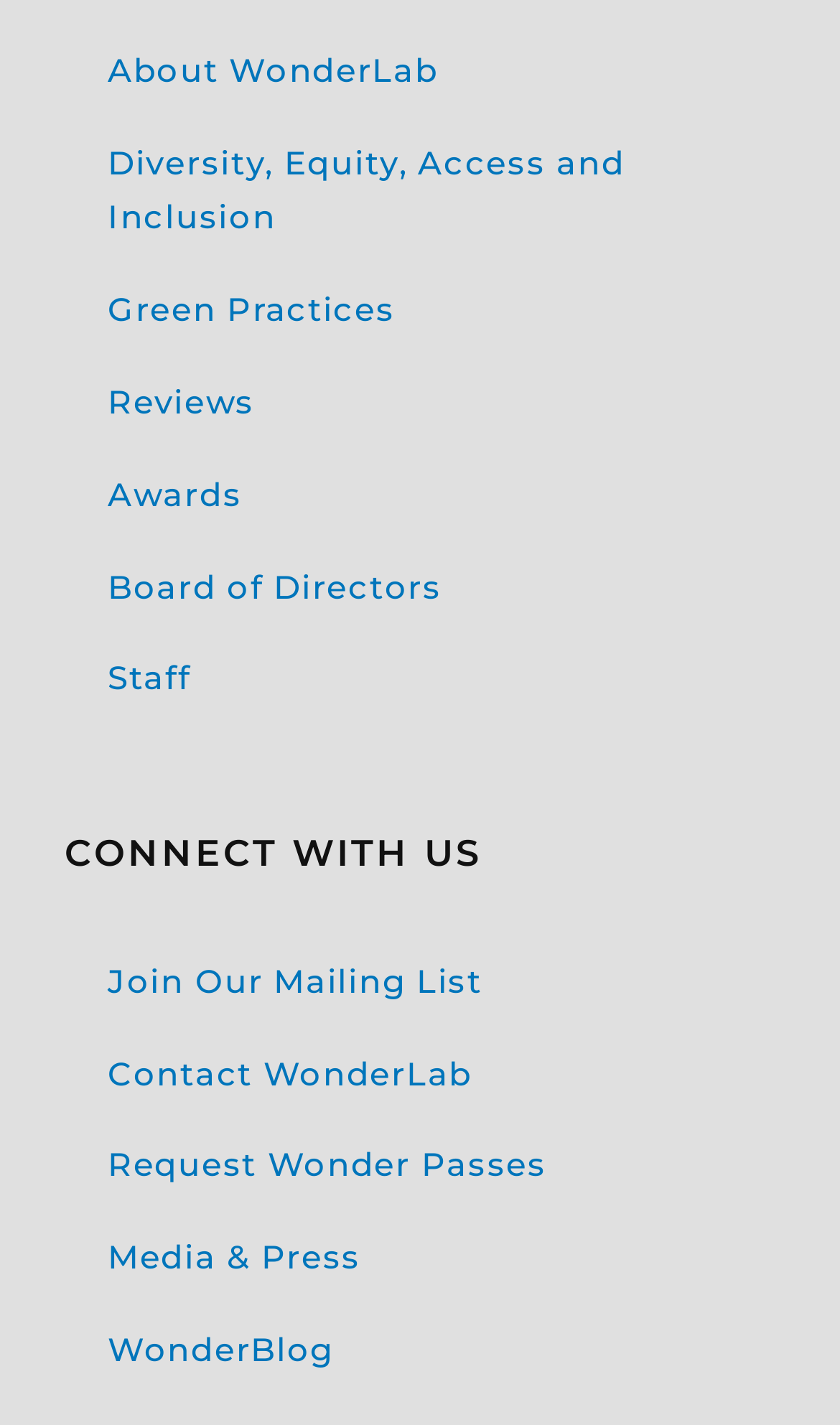Based on the element description "Join Our Mailing List", predict the bounding box coordinates of the UI element.

[0.077, 0.657, 0.921, 0.722]